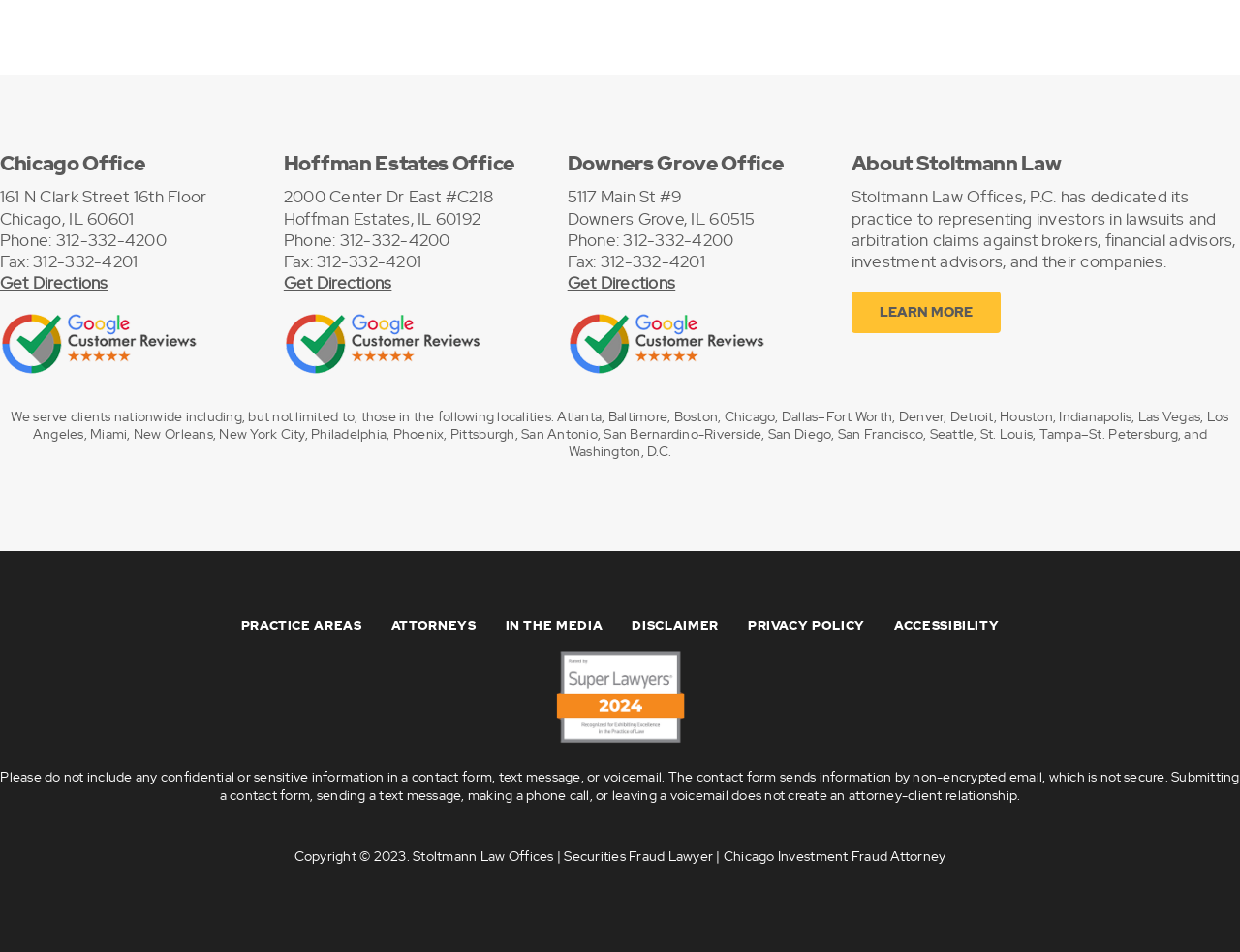What cities does Stoltmann Law Offices serve?
Answer the question with a detailed and thorough explanation.

The webpage lists several cities across the United States, including Atlanta, Baltimore, Boston, Chicago, and many others, which suggests that Stoltmann Law Offices serves clients in multiple cities nationwide.